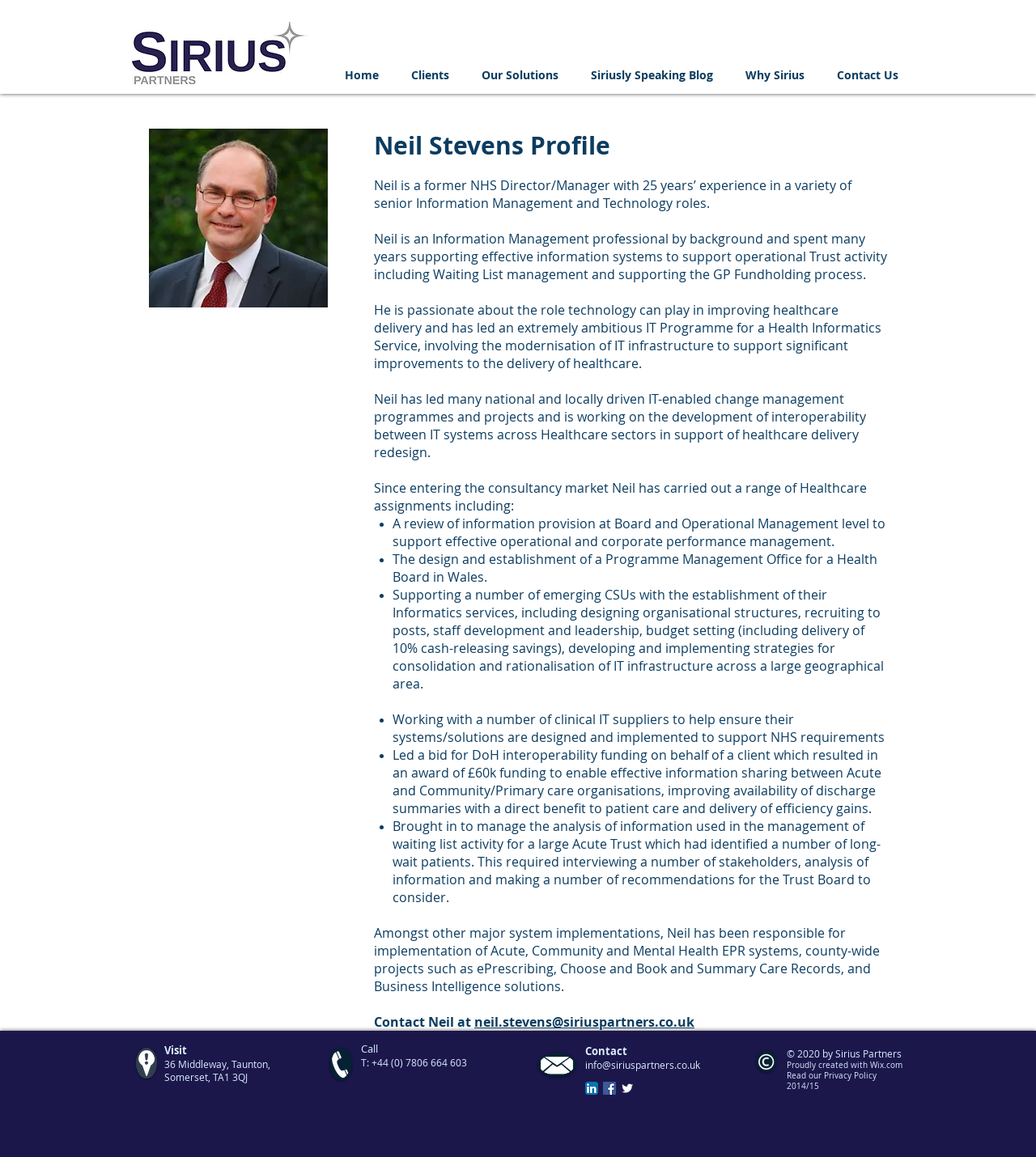What is the email address to contact Neil Stevens?
Answer the question with as much detail as possible.

According to the link element with ID 246, the email address to contact Neil Stevens is neil.stevens@siriuspartners.co.uk. This information is provided at the bottom of the page.